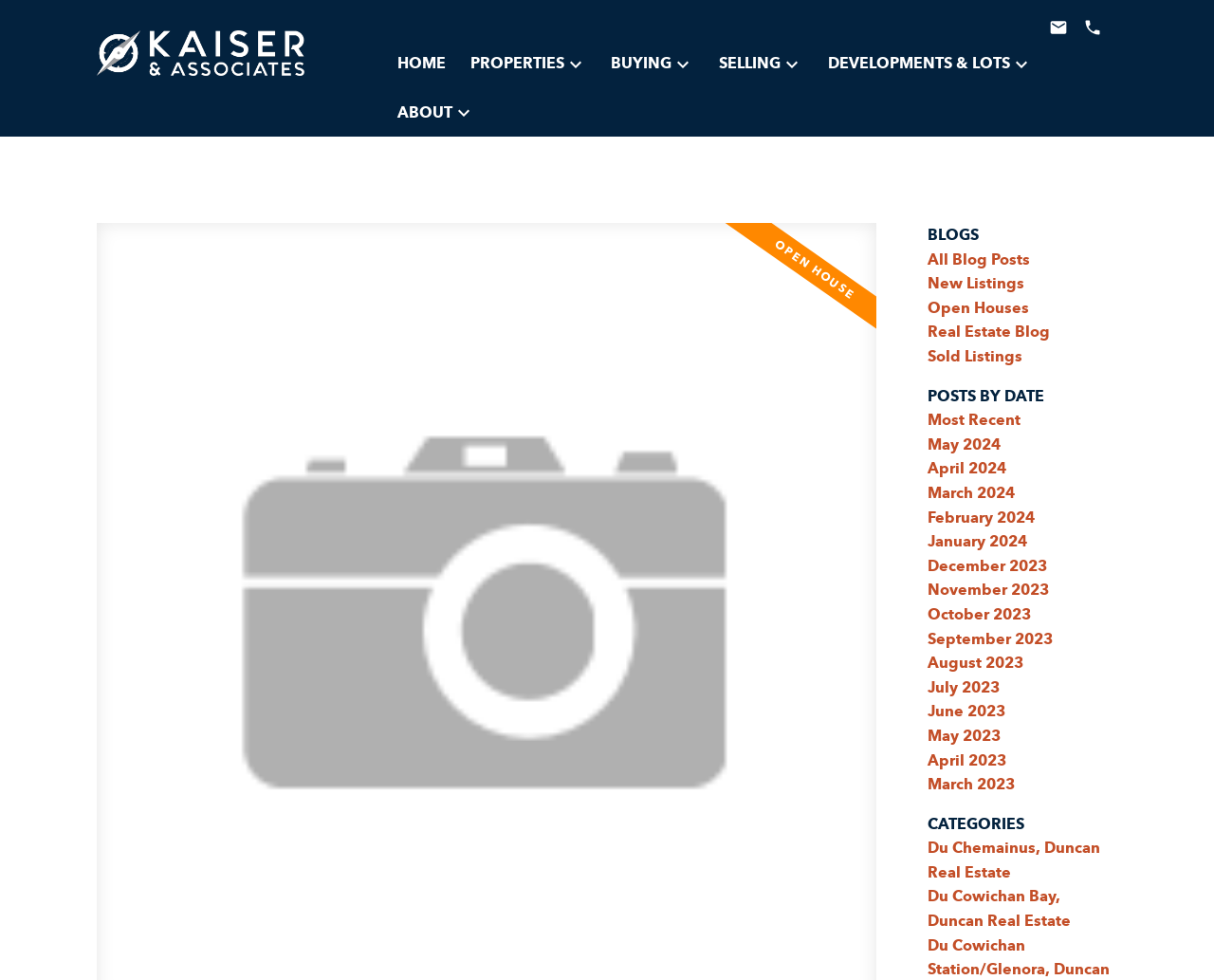Please identify the bounding box coordinates of the element I should click to complete this instruction: 'Visit the Du Chemainus, Duncan Real Estate category'. The coordinates should be given as four float numbers between 0 and 1, like this: [left, top, right, bottom].

[0.764, 0.852, 0.906, 0.903]